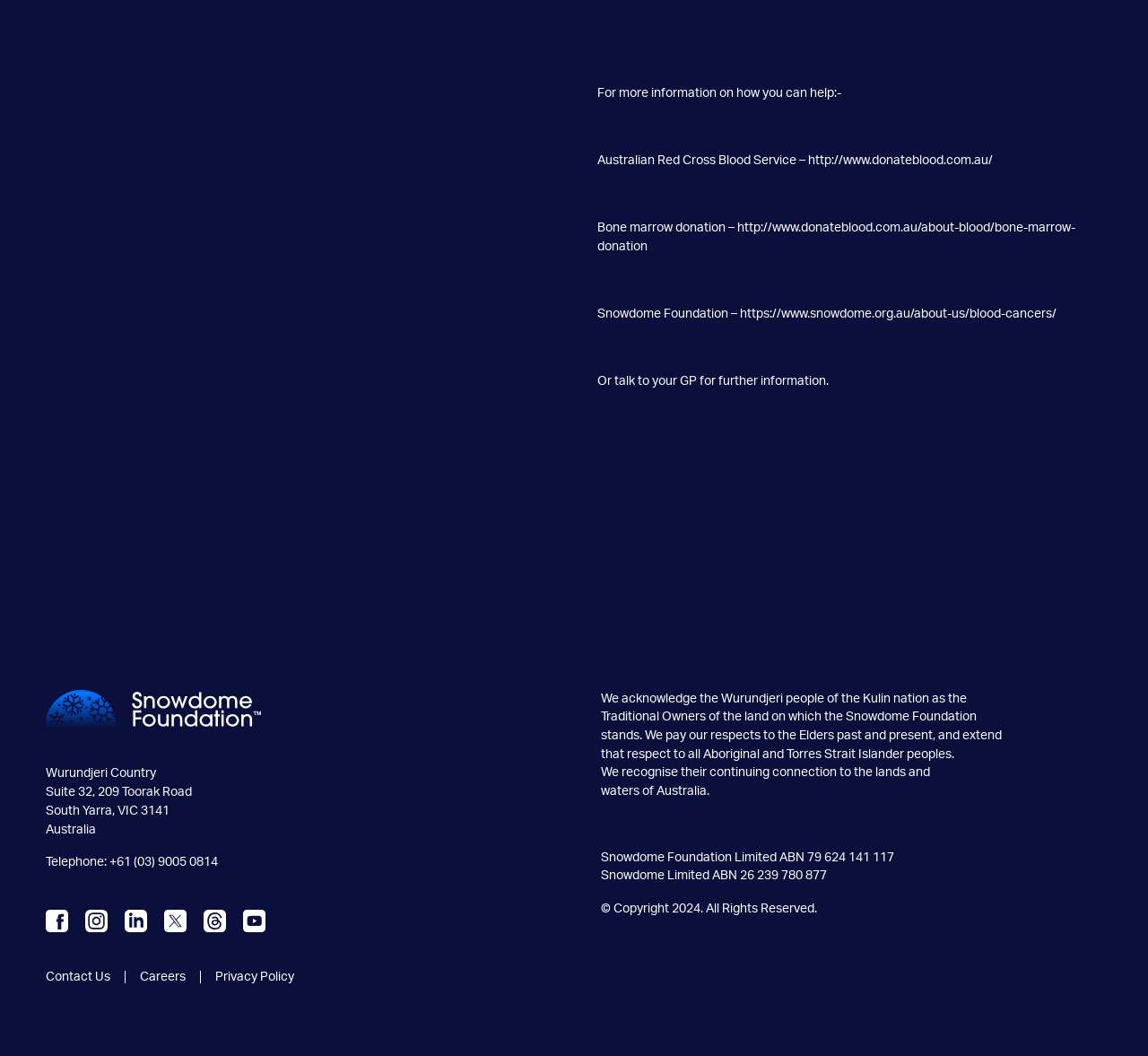What organization is the webpage about?
Based on the image, answer the question with a single word or brief phrase.

Snowdome Foundation